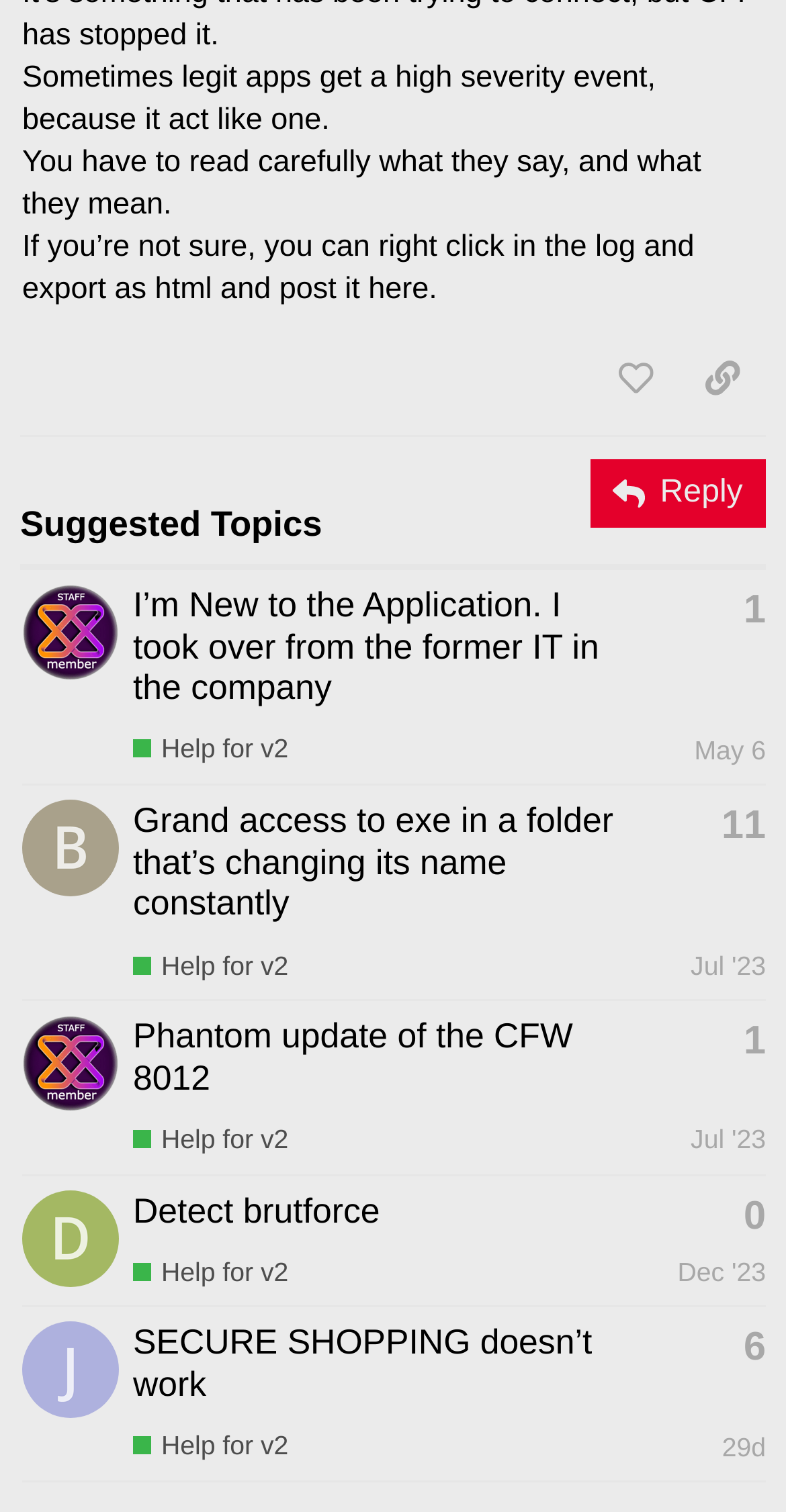Please determine the bounding box coordinates for the UI element described as: "SECURE SHOPPING doesn’t work".

[0.169, 0.874, 0.753, 0.929]